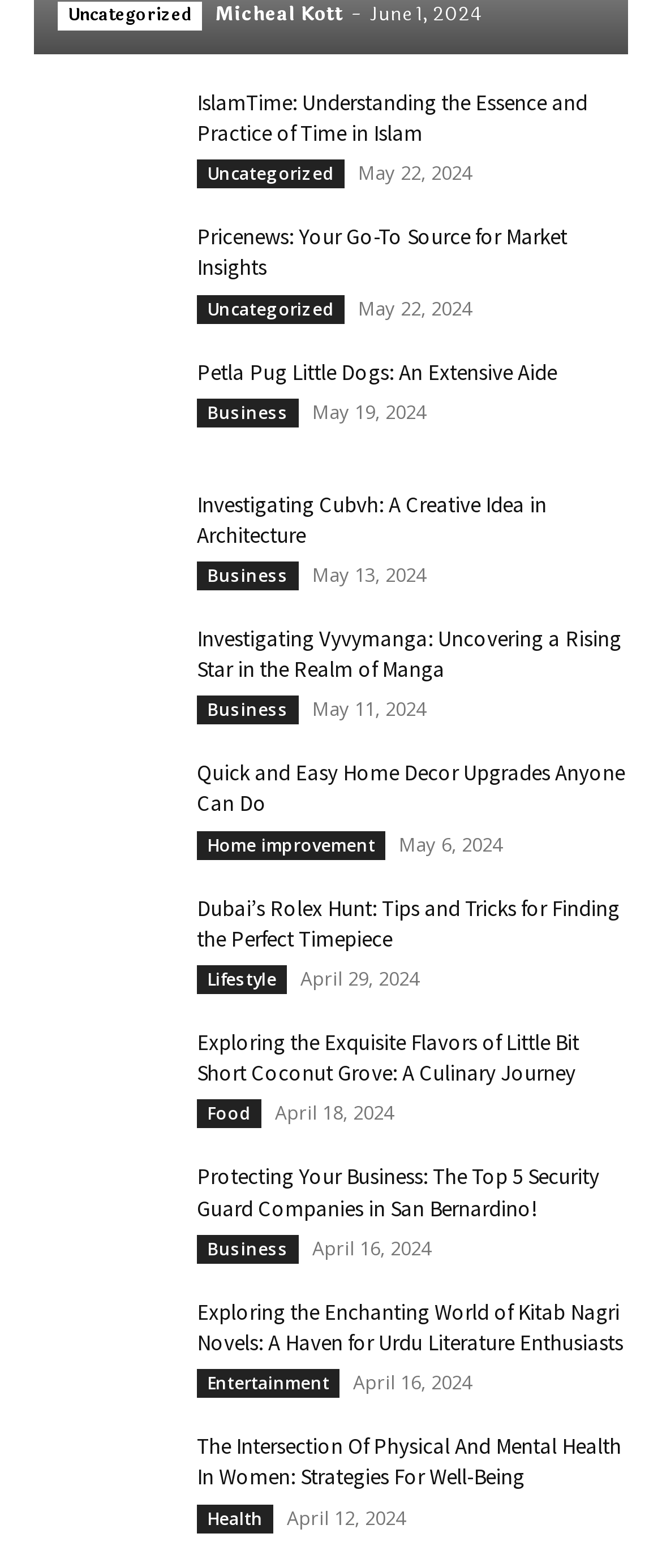Find the bounding box coordinates of the clickable element required to execute the following instruction: "View the article 'Pricenews: Your Go-To Source for Market Insights'". Provide the coordinates as four float numbers between 0 and 1, i.e., [left, top, right, bottom].

[0.297, 0.142, 0.856, 0.18]